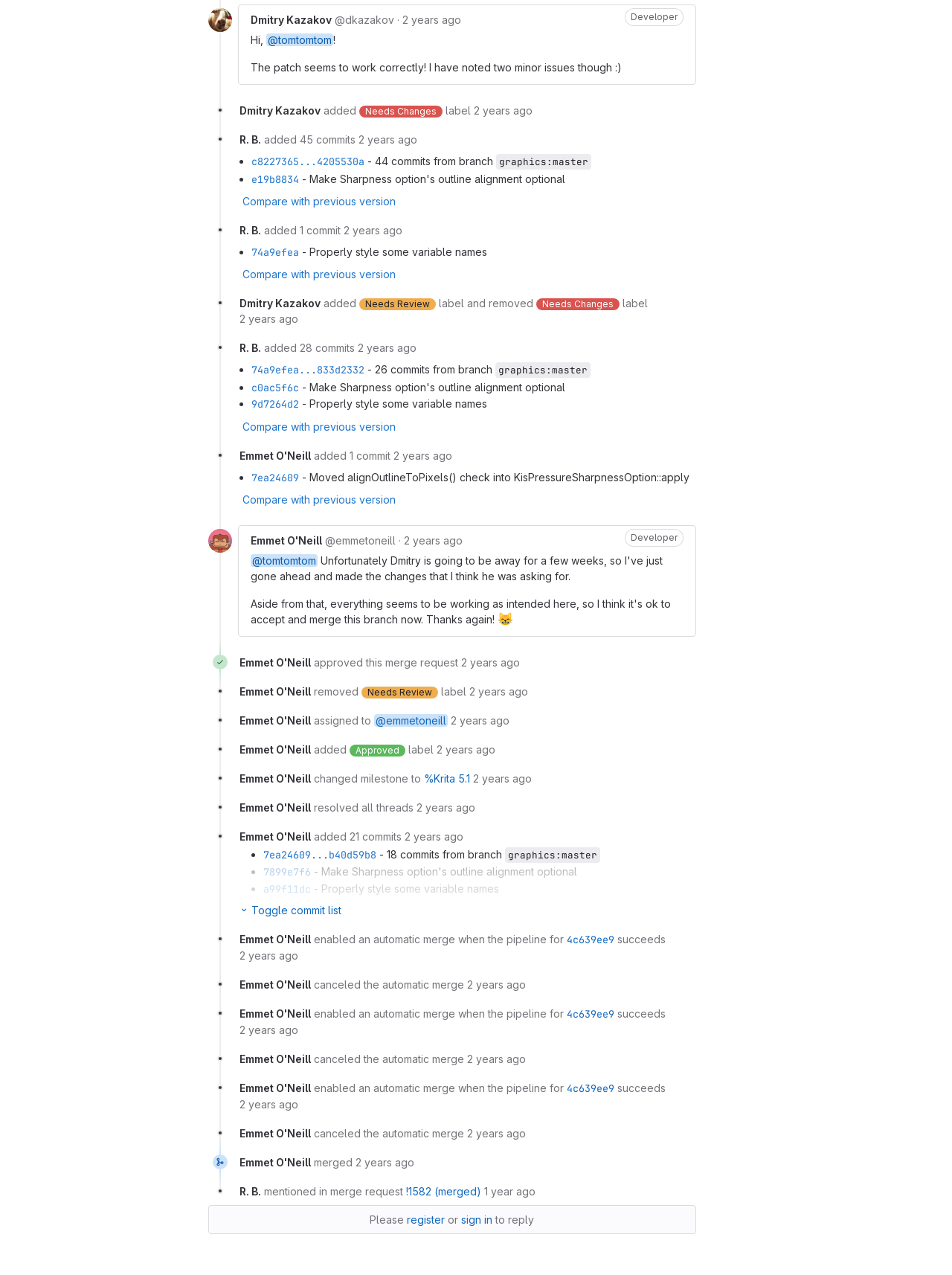Identify the bounding box coordinates of the element that should be clicked to fulfill this task: "Go to user homepage". The coordinates should be provided as four float numbers between 0 and 1, i.e., [left, top, right, bottom].

[0.263, 0.418, 0.338, 0.43]